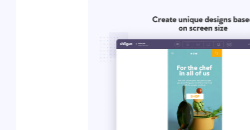Reply to the question with a brief word or phrase: What design elements are combined in the tool?

Modern design elements with functionality